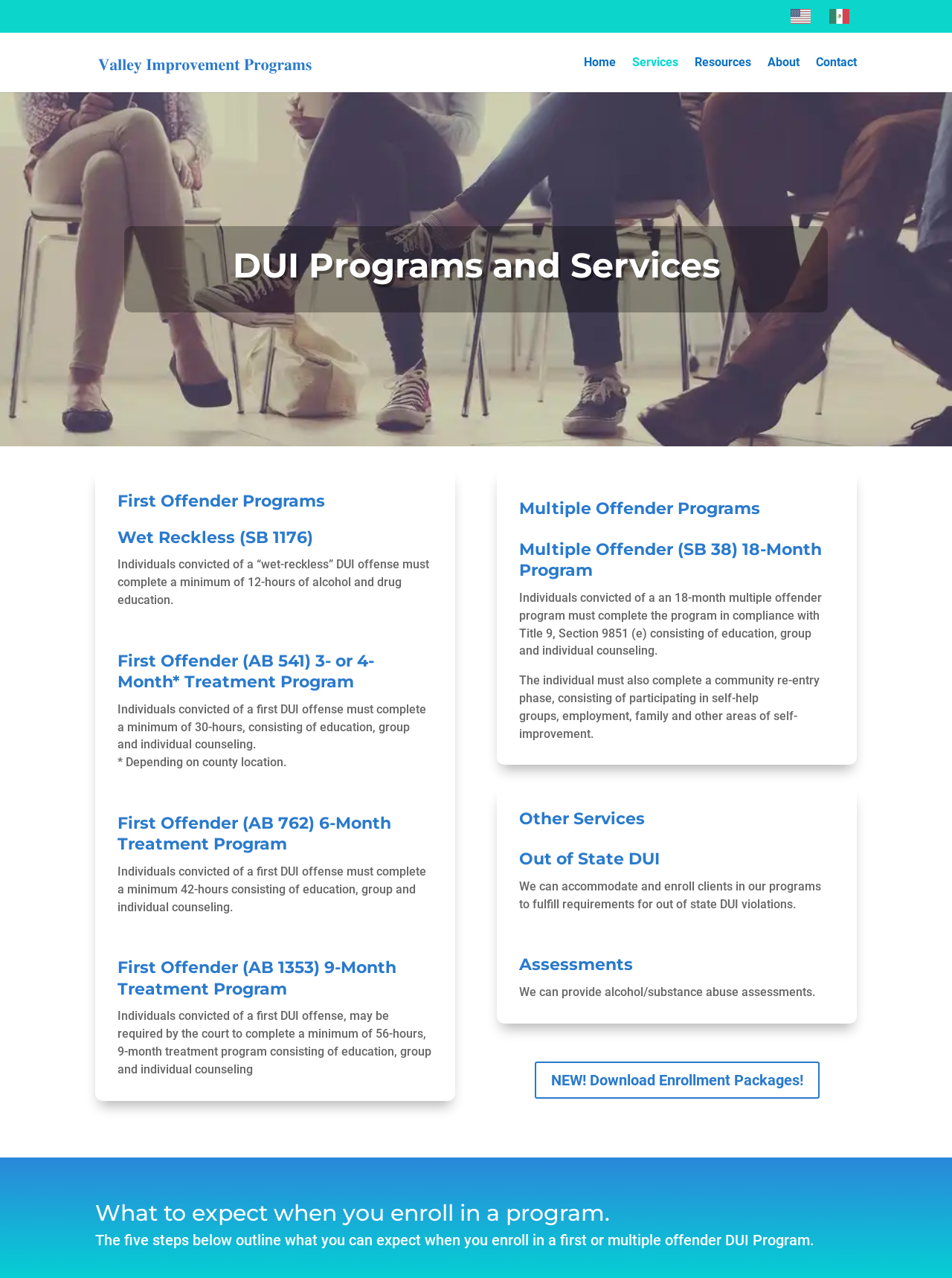Locate the bounding box coordinates of the UI element described by: "NEW! Download Enrollment Packages!". Provide the coordinates as four float numbers between 0 and 1, formatted as [left, top, right, bottom].

[0.561, 0.83, 0.861, 0.86]